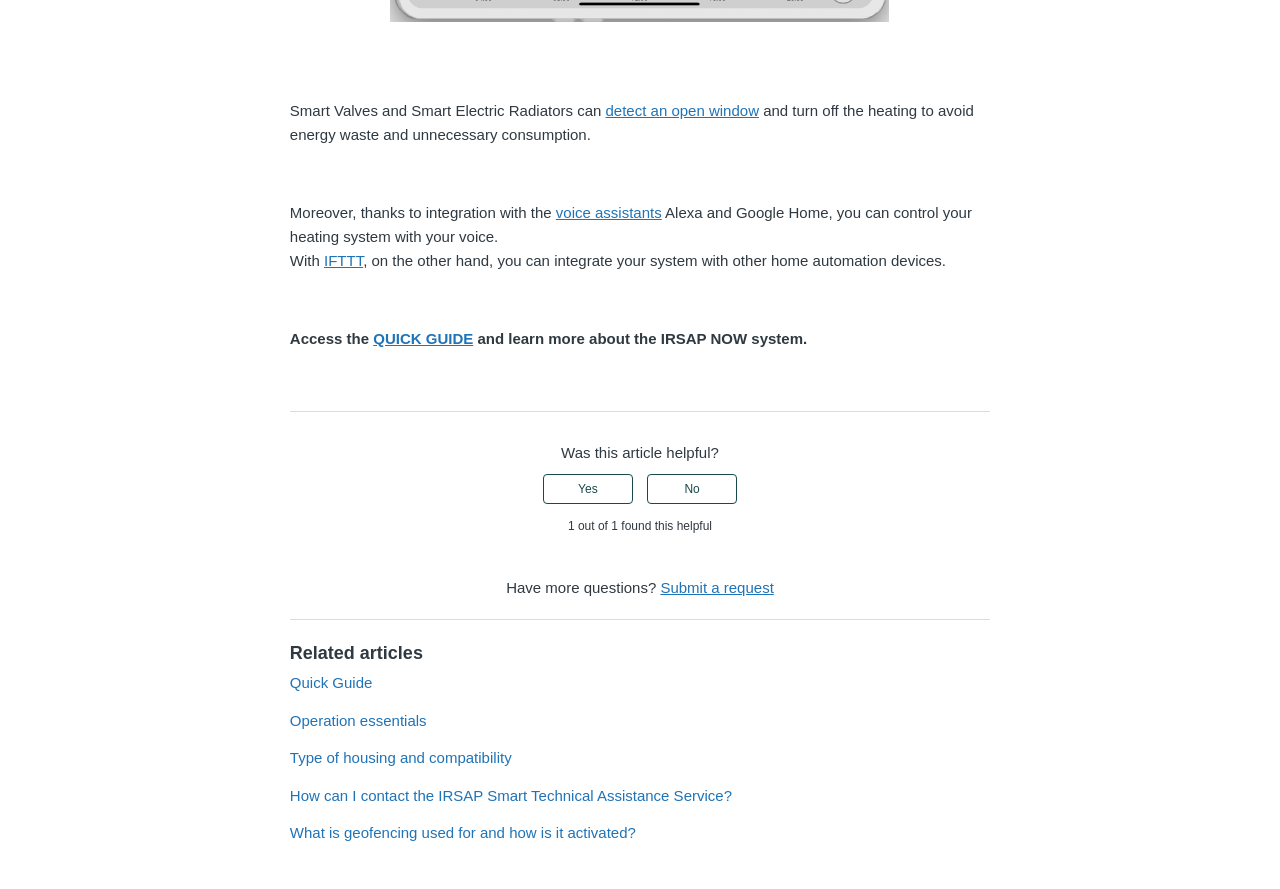Determine the bounding box coordinates of the clickable region to carry out the instruction: "Click the link to detect an open window".

[0.473, 0.114, 0.593, 0.134]